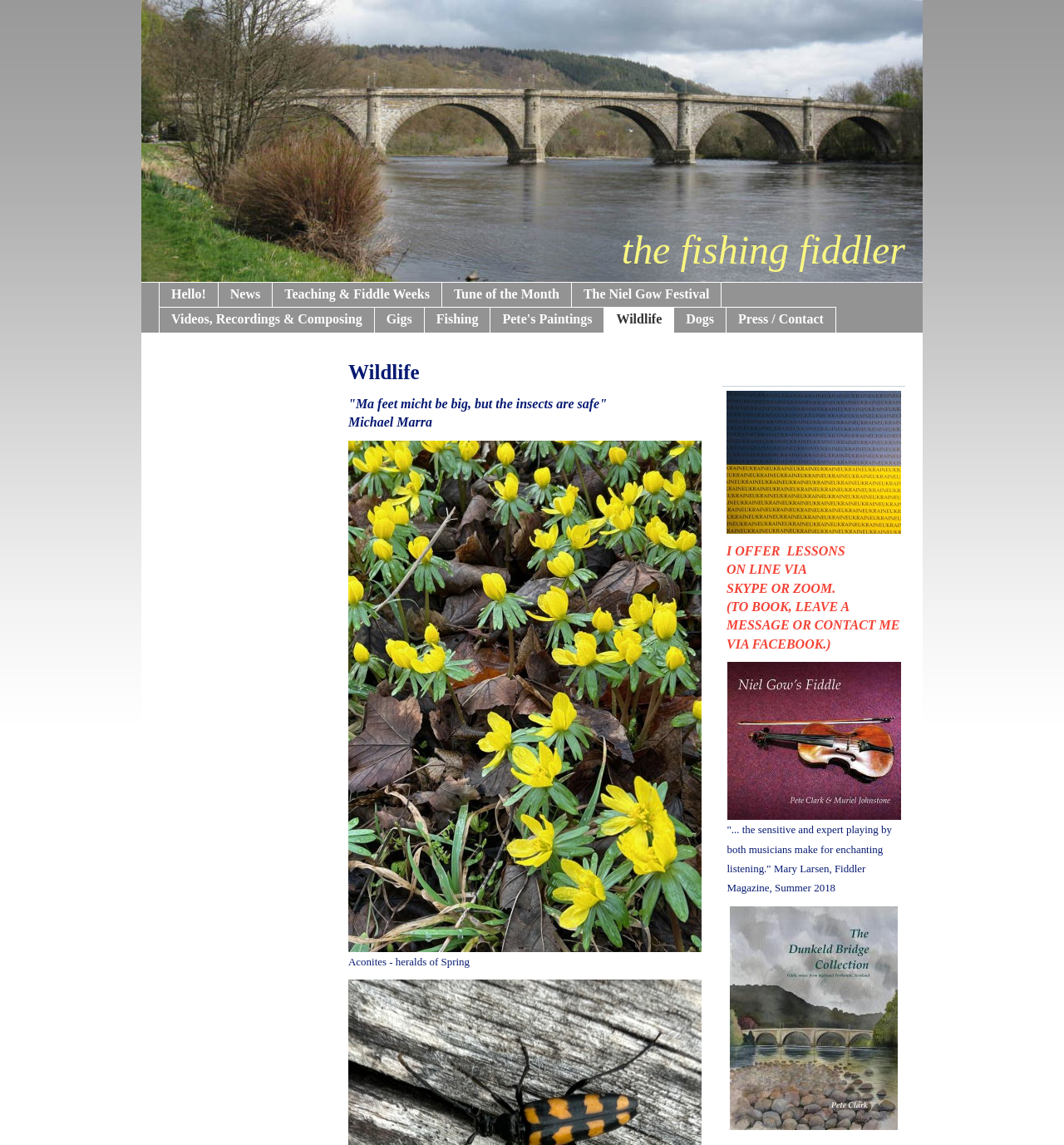Pinpoint the bounding box coordinates of the element you need to click to execute the following instruction: "Click on Hello!". The bounding box should be represented by four float numbers between 0 and 1, in the format [left, top, right, bottom].

[0.15, 0.246, 0.205, 0.269]